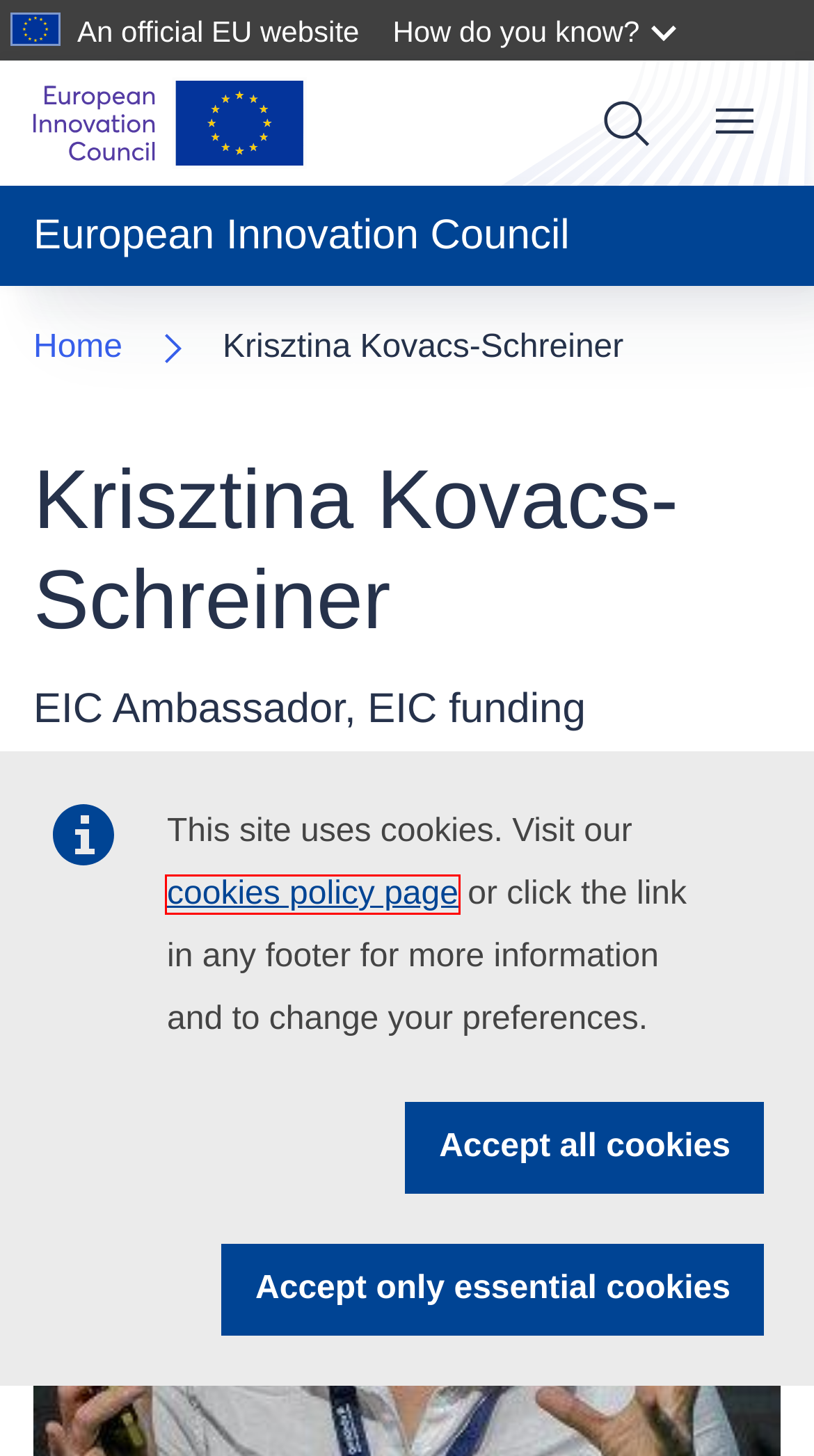Examine the screenshot of a webpage with a red bounding box around a UI element. Your task is to identify the webpage description that best corresponds to the new webpage after clicking the specified element. The given options are:
A. European Innovation Council - European Commission
B. Cookies policy - European Commission
C. Language selection | European Innovation Council and SMEs Executive Agency (EISMEA)
D. Legal notice - European Commission
E. Resources for partners - European Commission
F. European Commission, official website - European Commission
G. Privacy policy for websites managed by the European Commission - European Commission
H. Languages on the European Commission websites

B